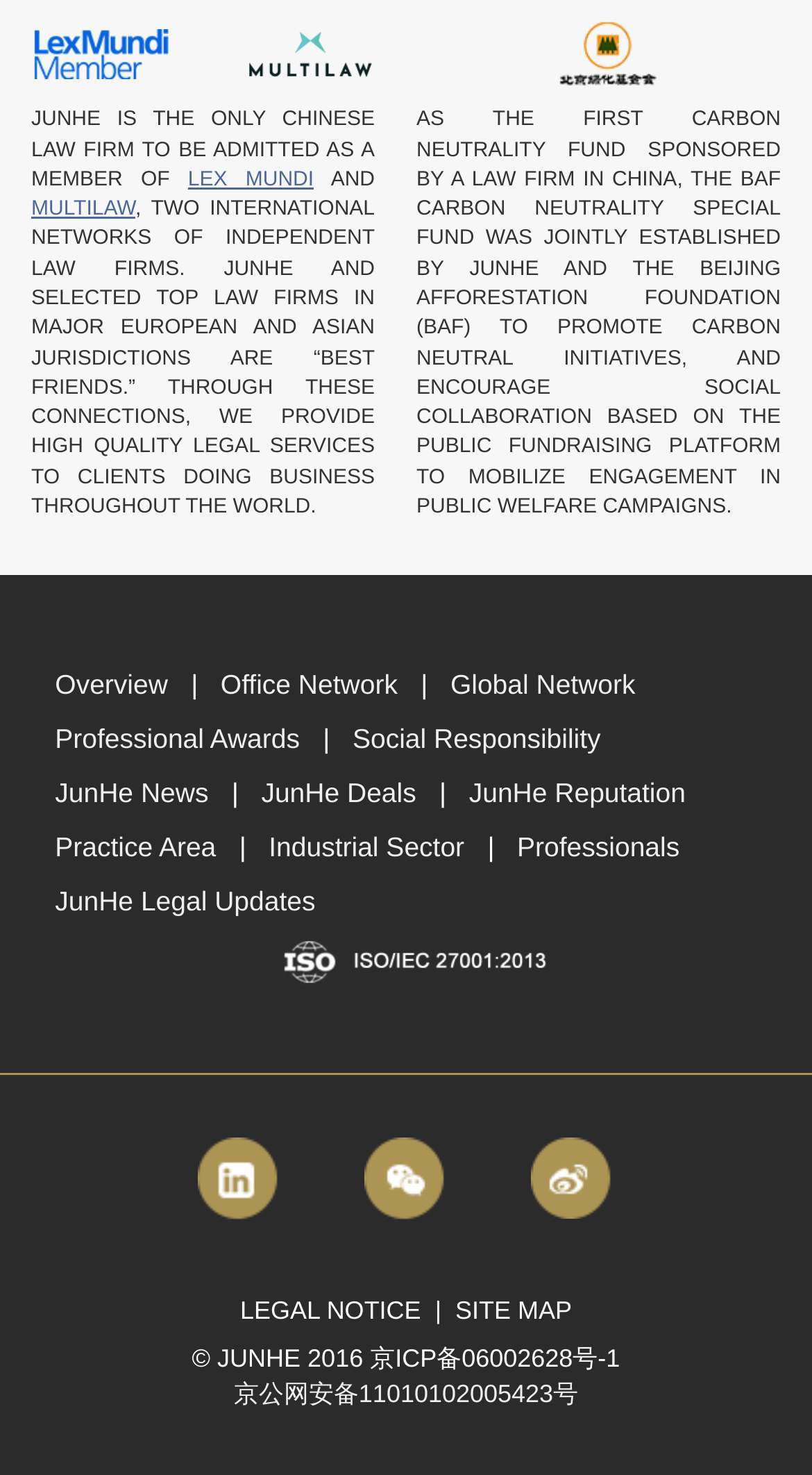Identify the bounding box for the UI element described as: "JunHe Legal Updates". The coordinates should be four float numbers between 0 and 1, i.e., [left, top, right, bottom].

[0.051, 0.593, 0.388, 0.63]